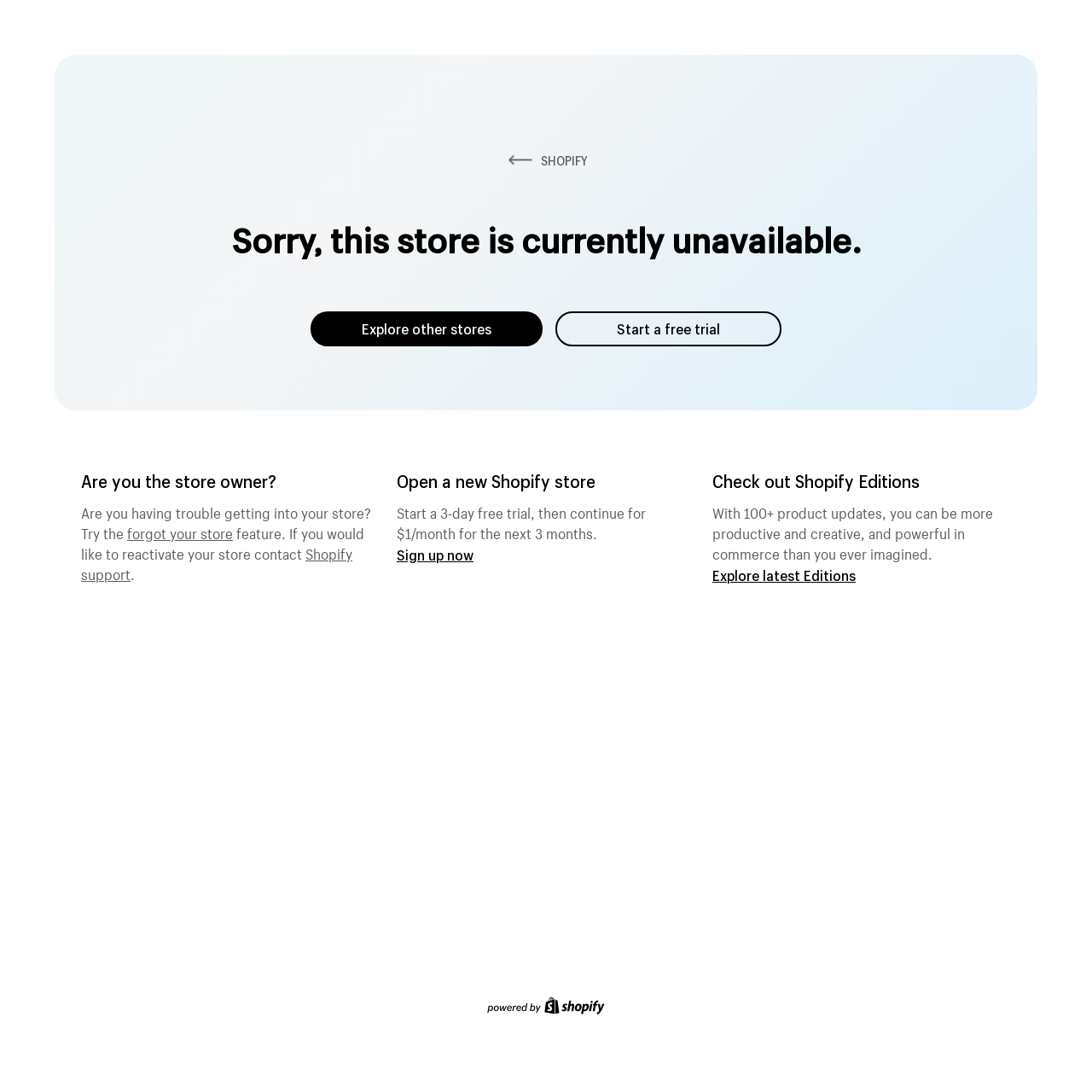Look at the image and give a detailed response to the following question: What is the benefit of Shopify Editions?

According to the text, Shopify Editions provides 100+ product updates, which enables users to be more productive and creative, and powerful in commerce than they ever imagined. This suggests that Shopify Editions offers benefits such as increased productivity and improved commerce capabilities.